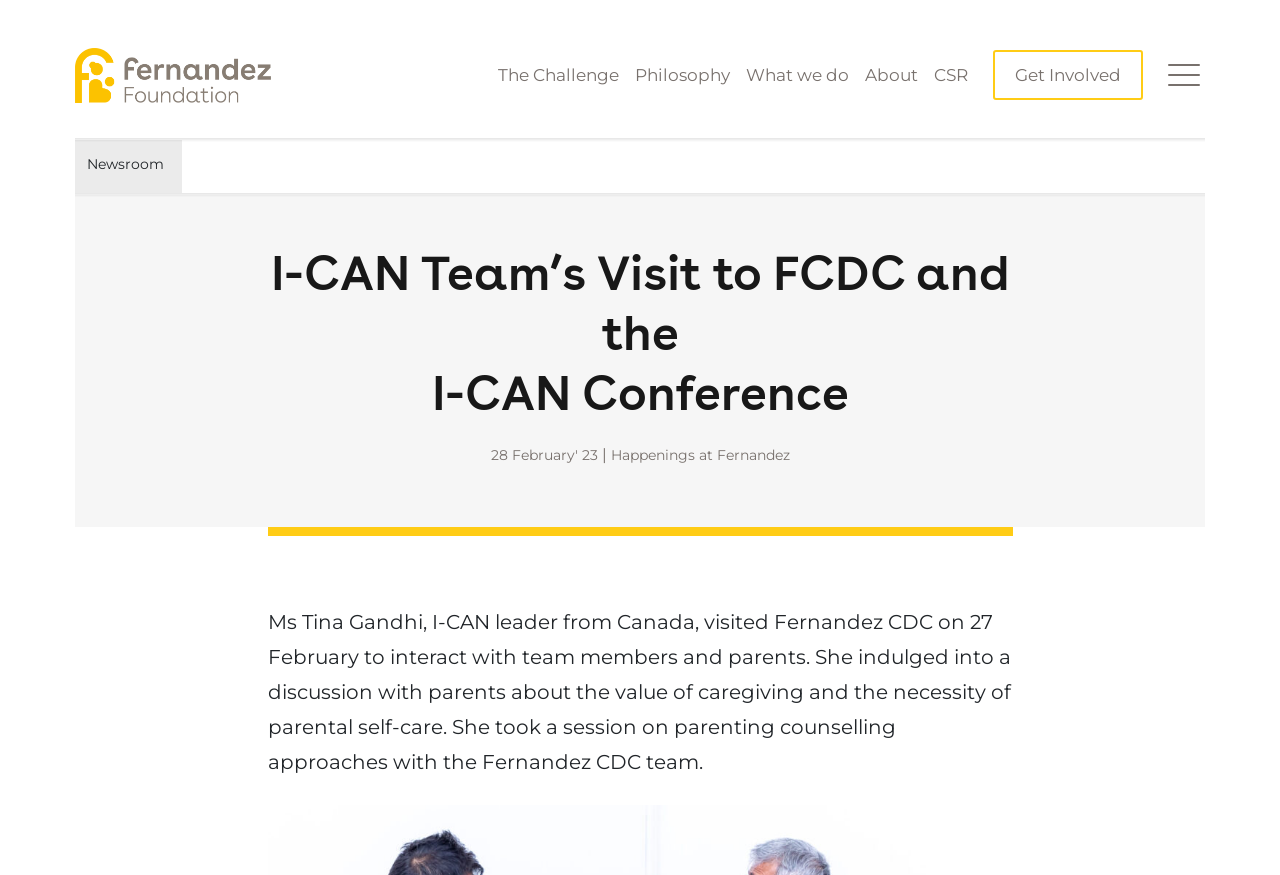What is the name of the leader from Canada?
Using the image as a reference, answer the question with a short word or phrase.

Ms Tina Gandhi